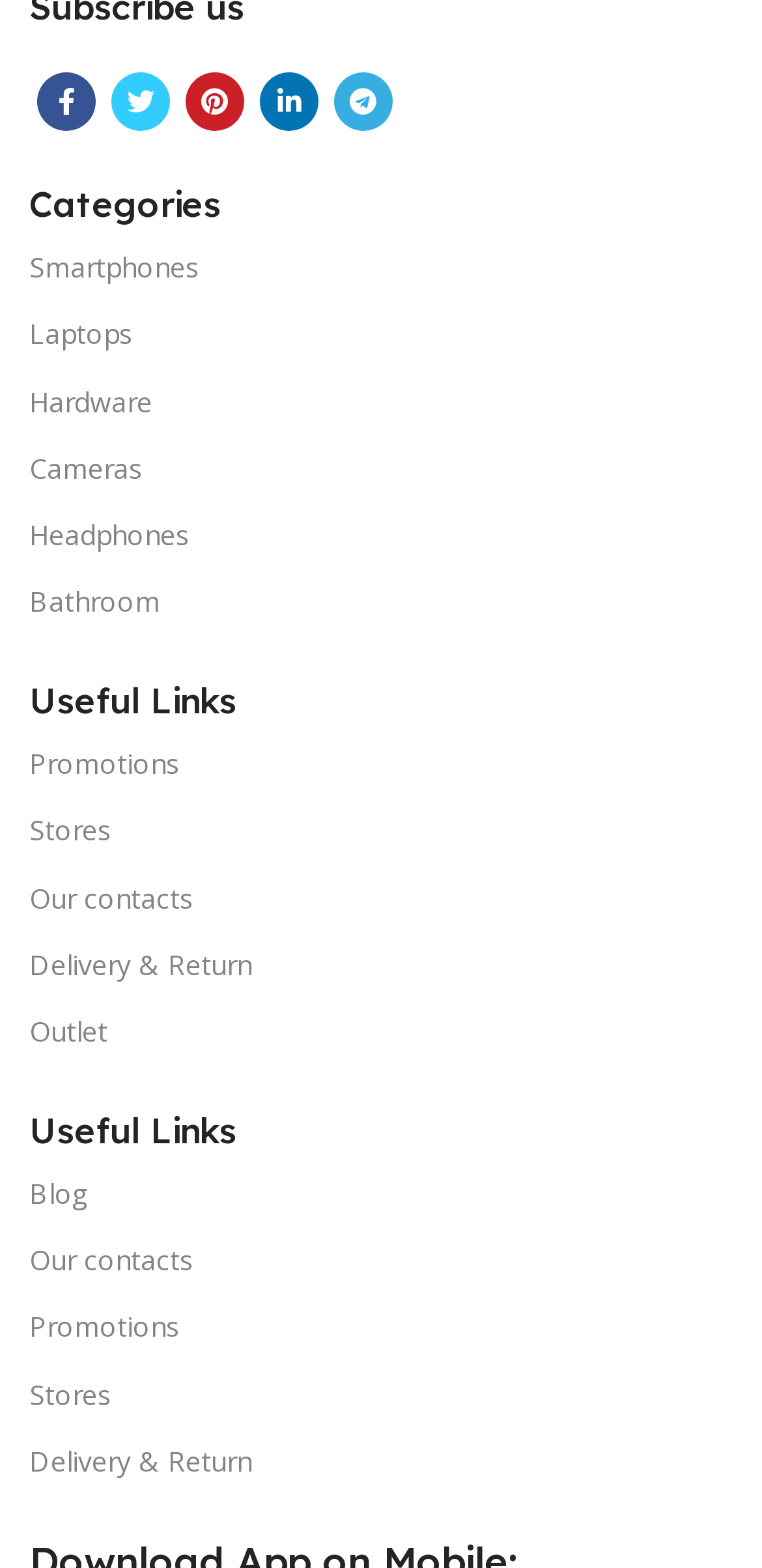Please identify the bounding box coordinates of the element on the webpage that should be clicked to follow this instruction: "View Facebook social media page". The bounding box coordinates should be given as four float numbers between 0 and 1, formatted as [left, top, right, bottom].

[0.049, 0.047, 0.126, 0.084]